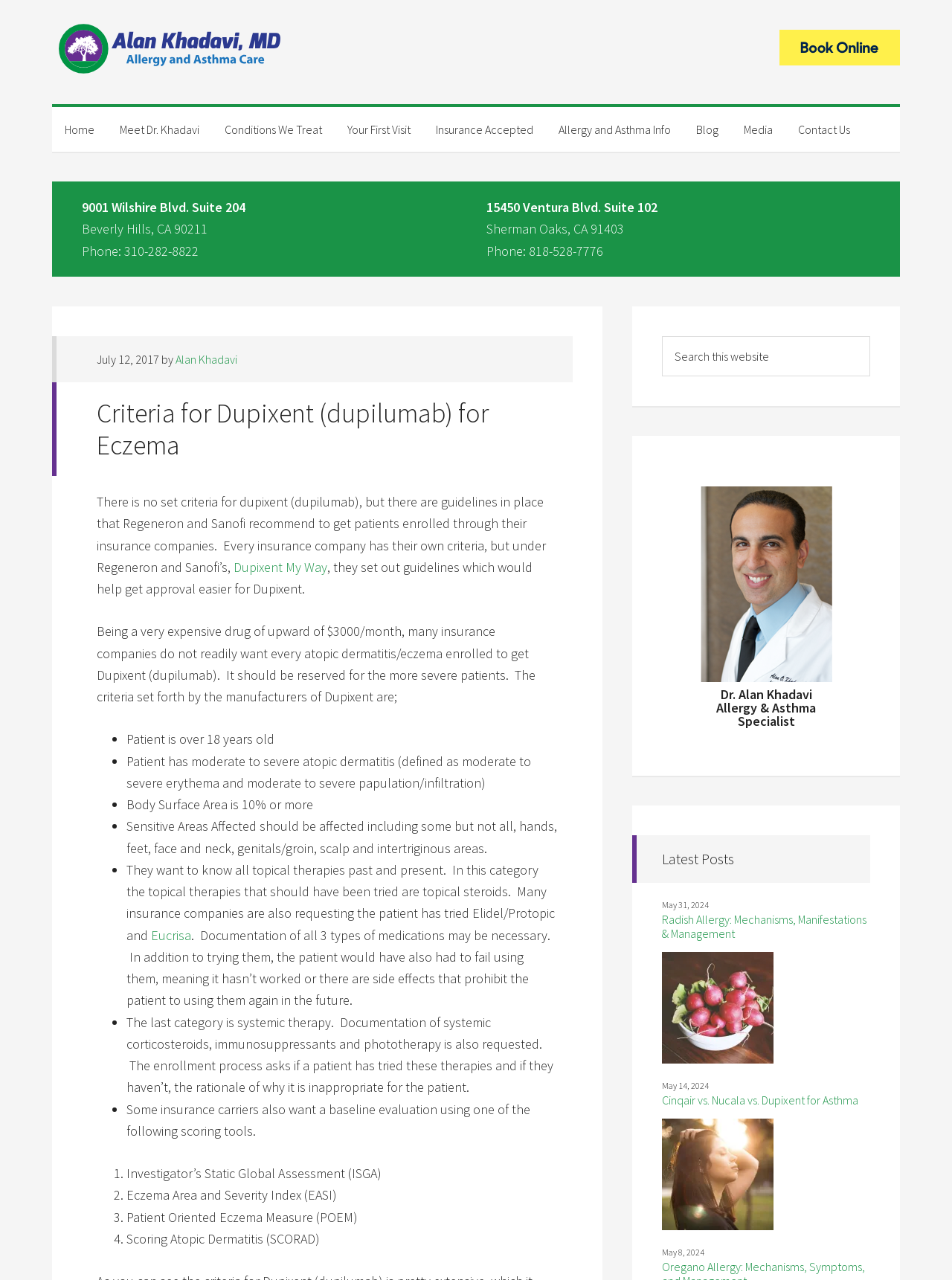Please identify the bounding box coordinates of the area I need to click to accomplish the following instruction: "Read the 'Radish Allergy: Mechanisms, Manifestations & Management' post".

[0.695, 0.701, 0.914, 0.843]